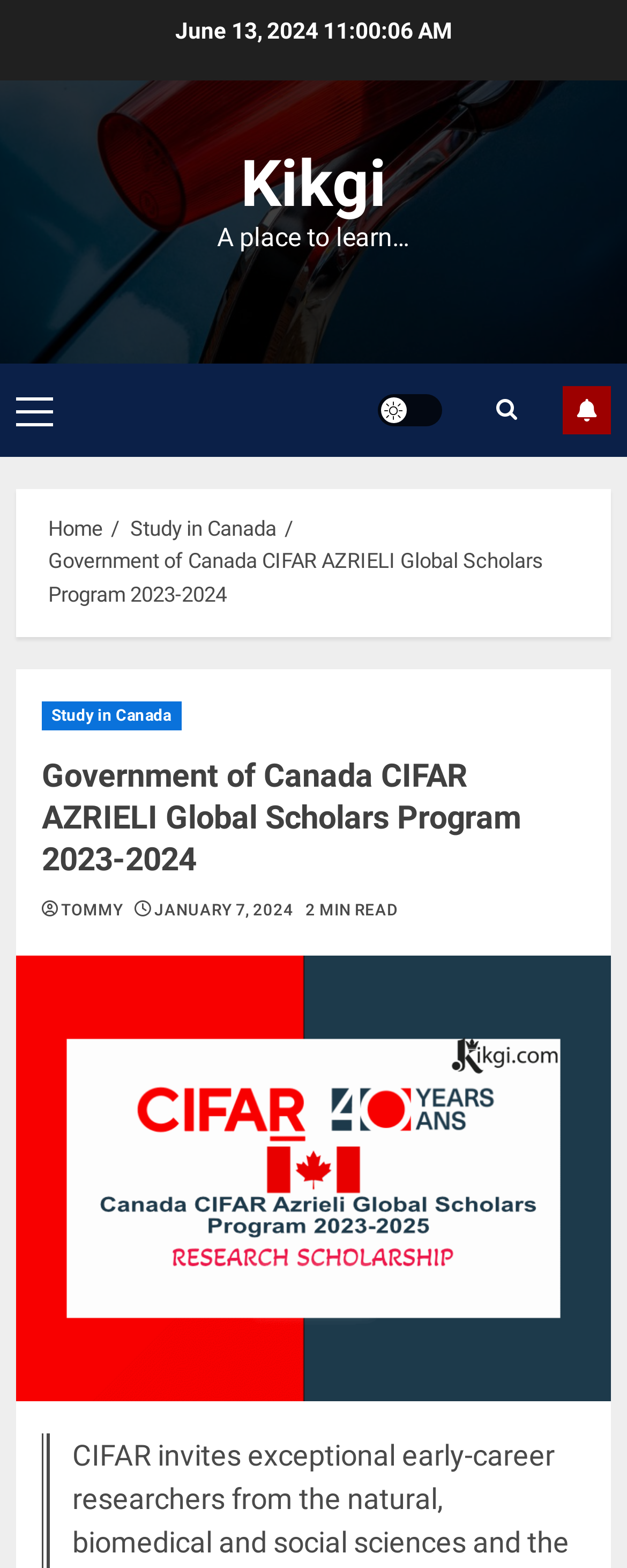How many links are there in the primary menu?
Based on the image, provide your answer in one word or phrase.

1